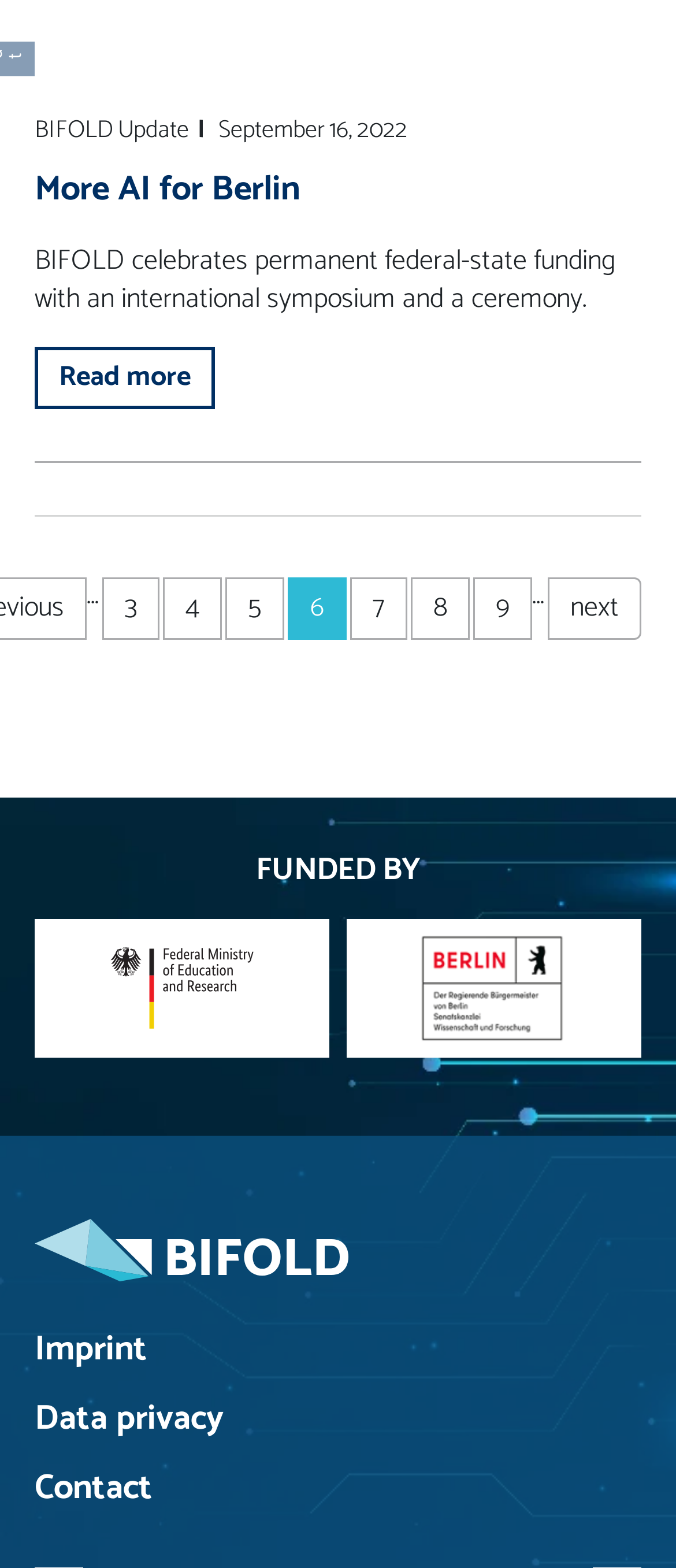Respond with a single word or phrase to the following question: How many images are there in the 'FUNDED BY' section?

2